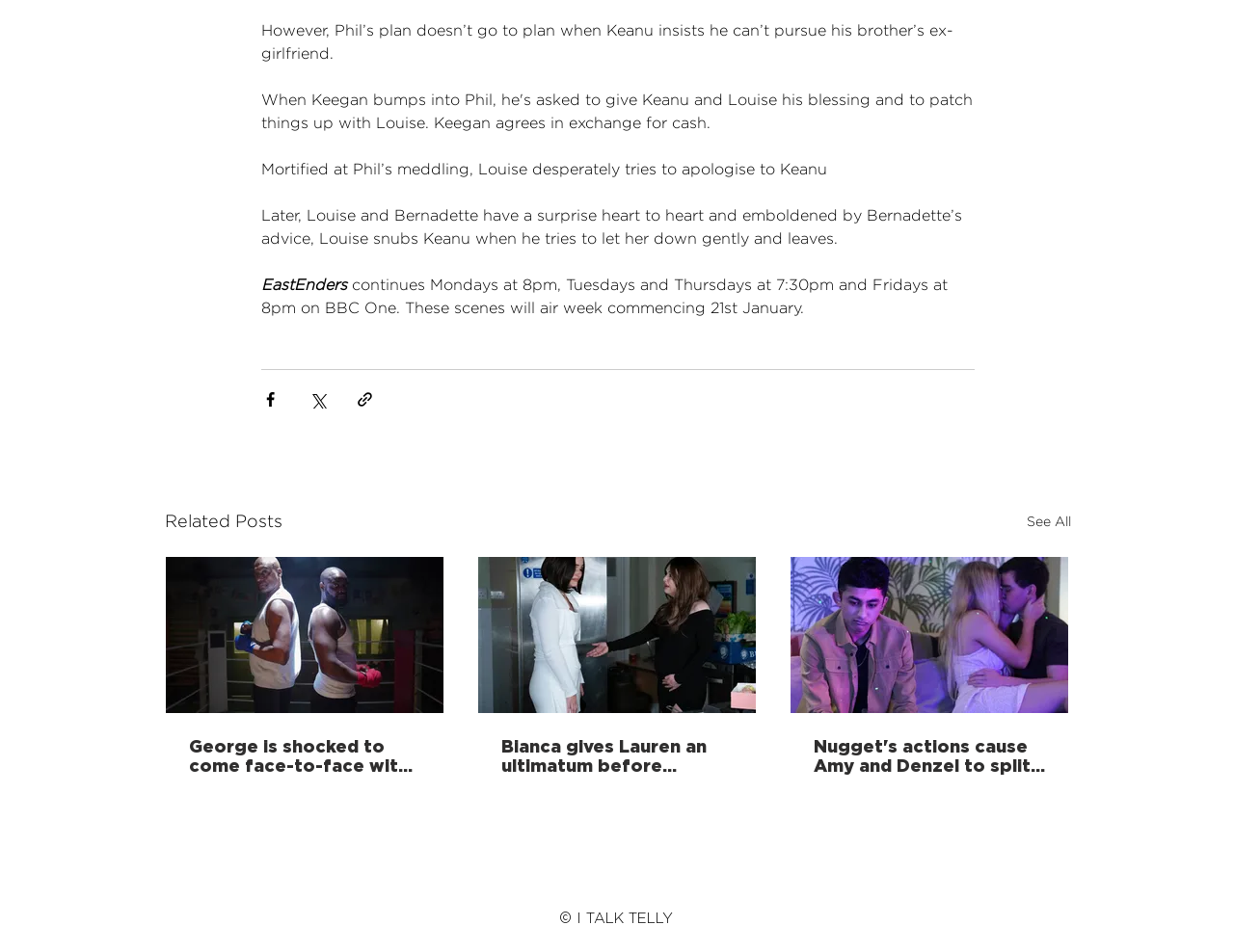Locate the bounding box coordinates of the clickable area needed to fulfill the instruction: "Share via Facebook".

[0.212, 0.41, 0.227, 0.429]